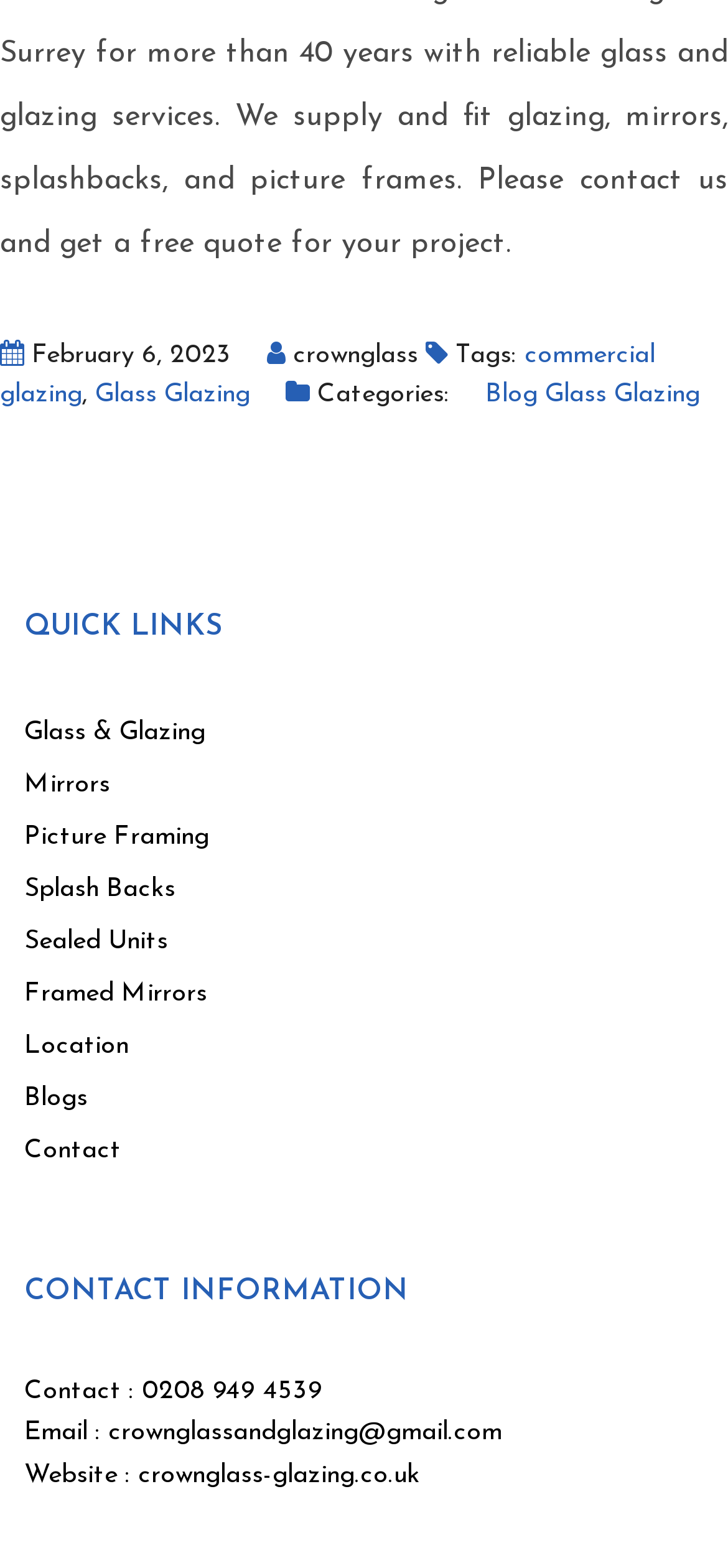Please give a succinct answer to the question in one word or phrase:
What is the website's email address?

crownglassandglazing@gmail.com